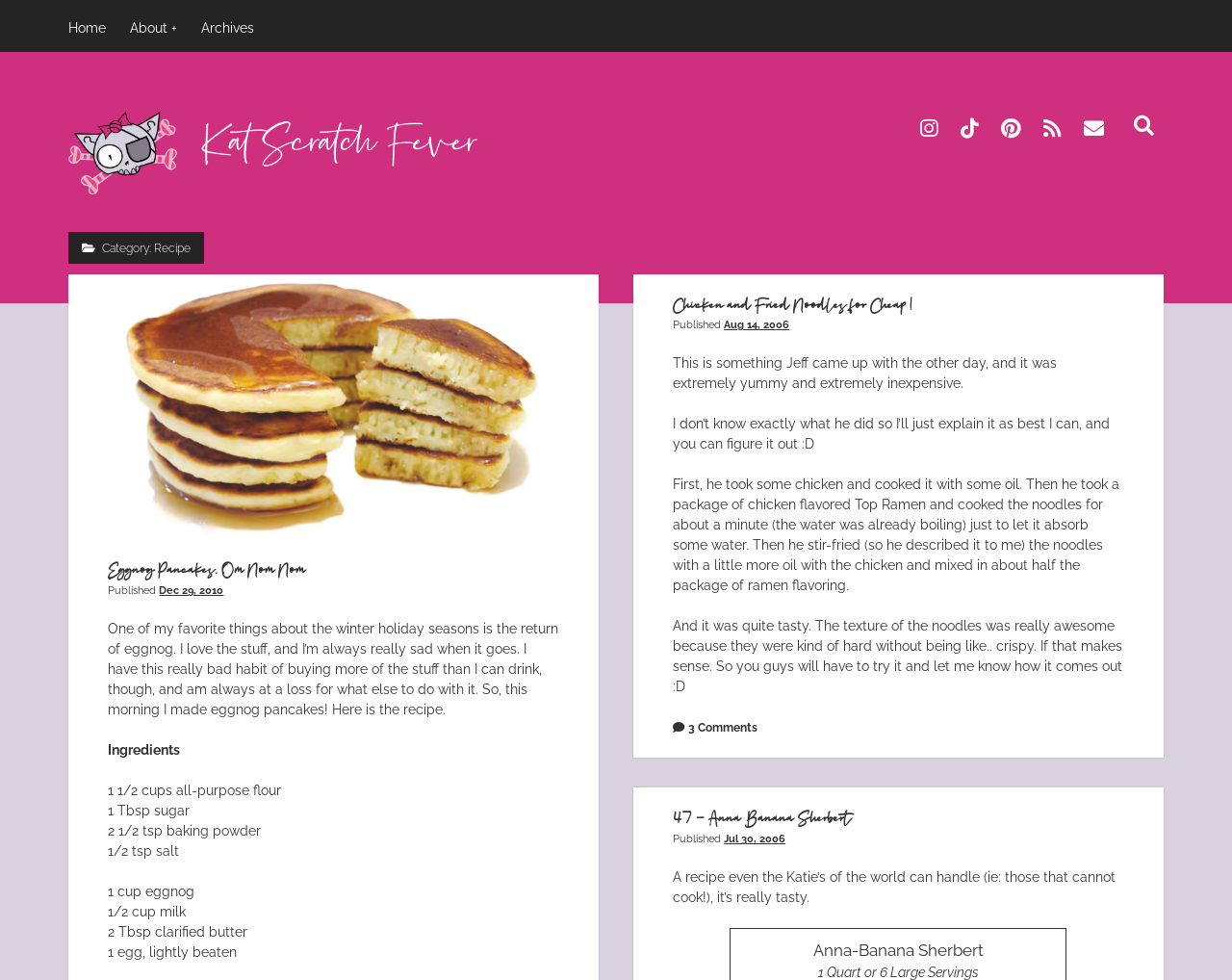Point out the bounding box coordinates of the section to click in order to follow this instruction: "Click the 'CONTACT US' link".

None